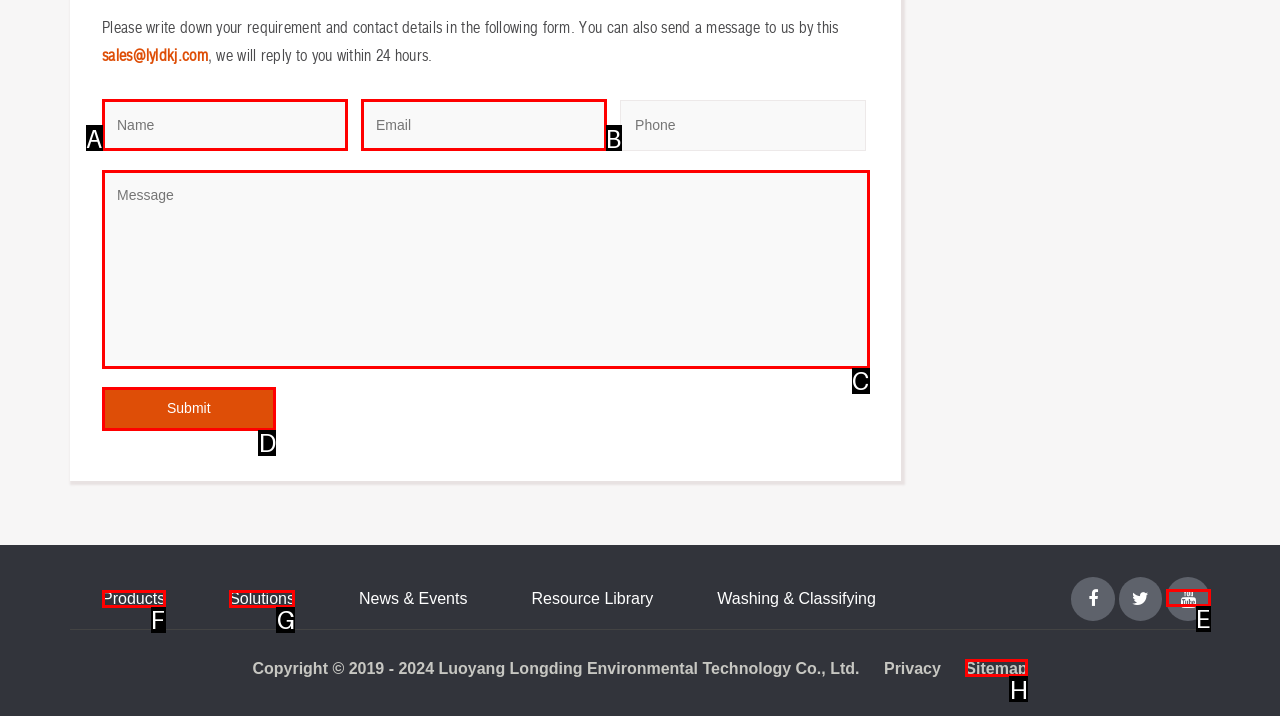From the given choices, indicate the option that best matches: Smoke Cloak systems
State the letter of the chosen option directly.

None